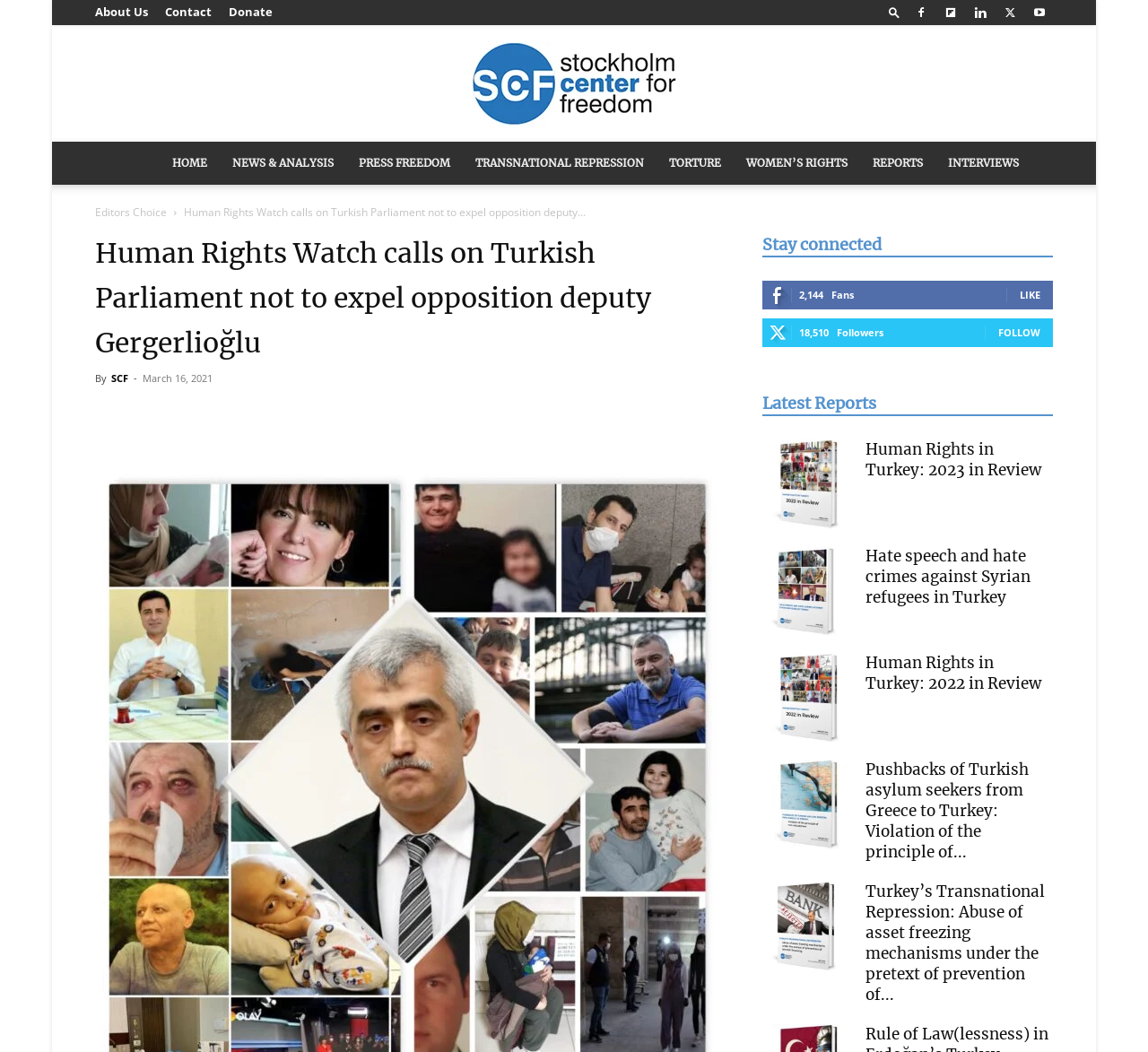Create an elaborate caption that covers all aspects of the webpage.

This webpage appears to be a news article from the Stockholm Center for Freedom, with a focus on human rights issues in Turkey. At the top of the page, there are several links to different sections of the website, including "About Us", "Contact", "Donate", and a search button. 

Below the top navigation bar, there is a large header that reads "Human Rights Watch calls on Turkish Parliament not to expel opposition deputy Gergerlioğlu". This header is followed by a brief summary of the article, which mentions that Human Rights Watch is calling on the Turkish Parliament not to expel an opposition deputy, Ömer Faruk Gergerlioğlu, who was wrongly convicted for a social media post.

To the right of the header, there is a section that displays the publication date of the article, March 16, 2021, and provides options to share the article on social media. 

Further down the page, there are several sections that display links to other articles and reports from the Stockholm Center for Freedom. These sections include "Stay connected", which displays the number of fans and followers of the center, and "Latest Reports", which lists several reports on human rights issues in Turkey, including "Human Rights in Turkey: 2023 in Review", "Hate speech and hate crimes against Syrian refugees in Turkey", and "Turkey’s Transnational Repression: Abuse of asset freezing mechanisms under the pretext of prevention of terrorist financing". Each report is accompanied by a brief summary and an image.